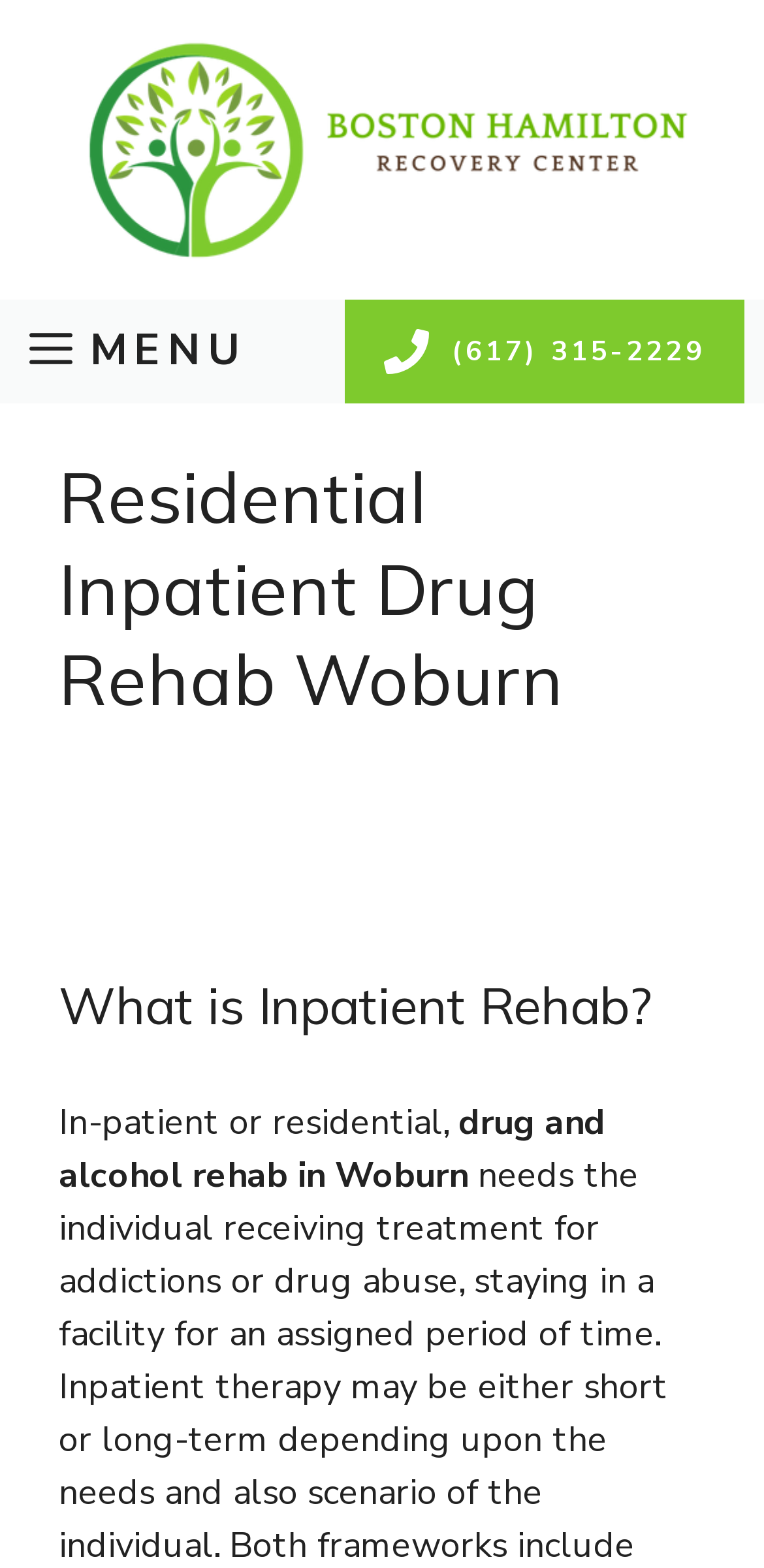Identify and generate the primary title of the webpage.

Residential Inpatient Drug Rehab Woburn